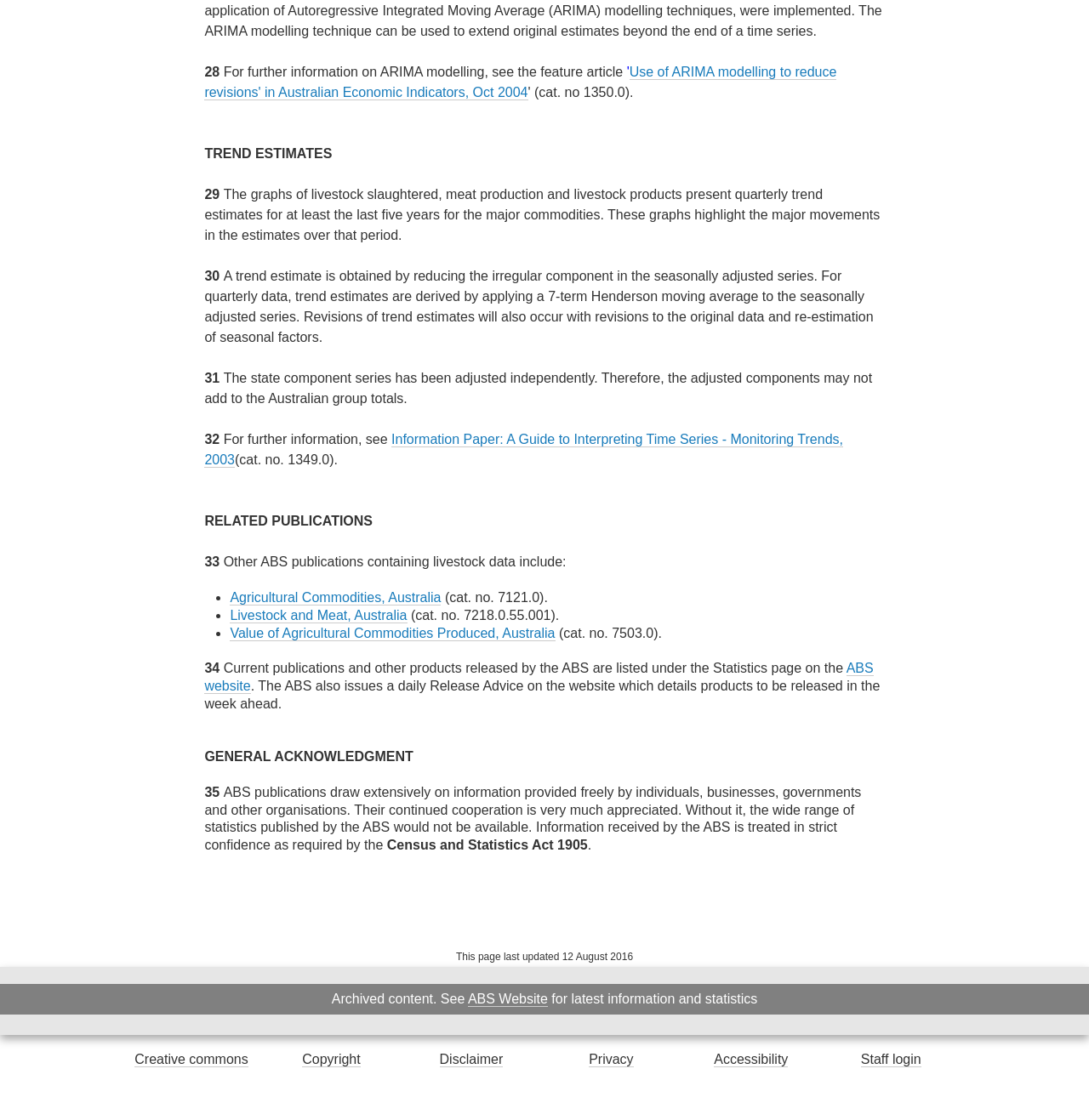Could you indicate the bounding box coordinates of the region to click in order to complete this instruction: "View the Agricultural Commodities, Australia publication".

[0.211, 0.527, 0.405, 0.541]